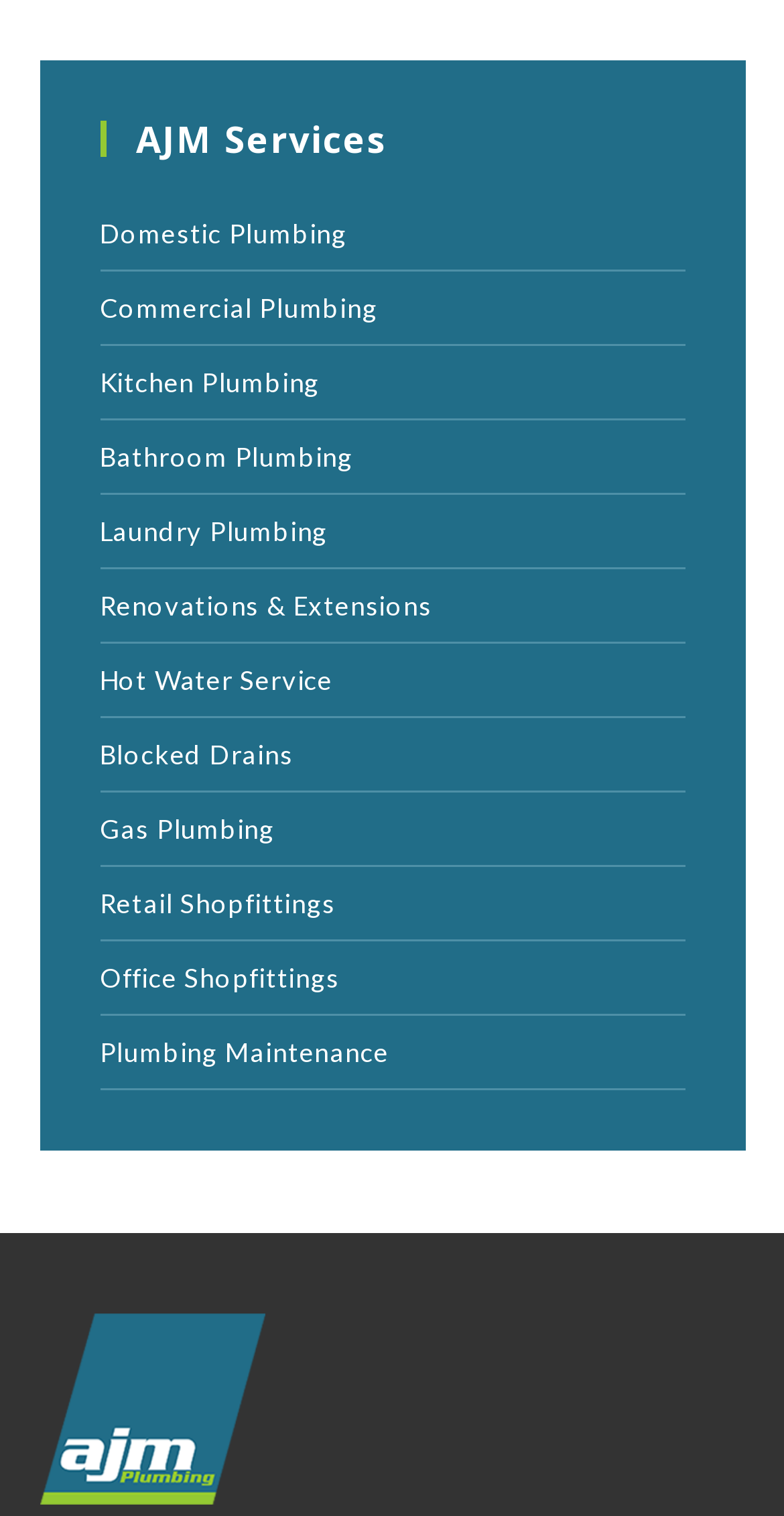Determine the bounding box coordinates for the region that must be clicked to execute the following instruction: "Share this page on Facebook".

None